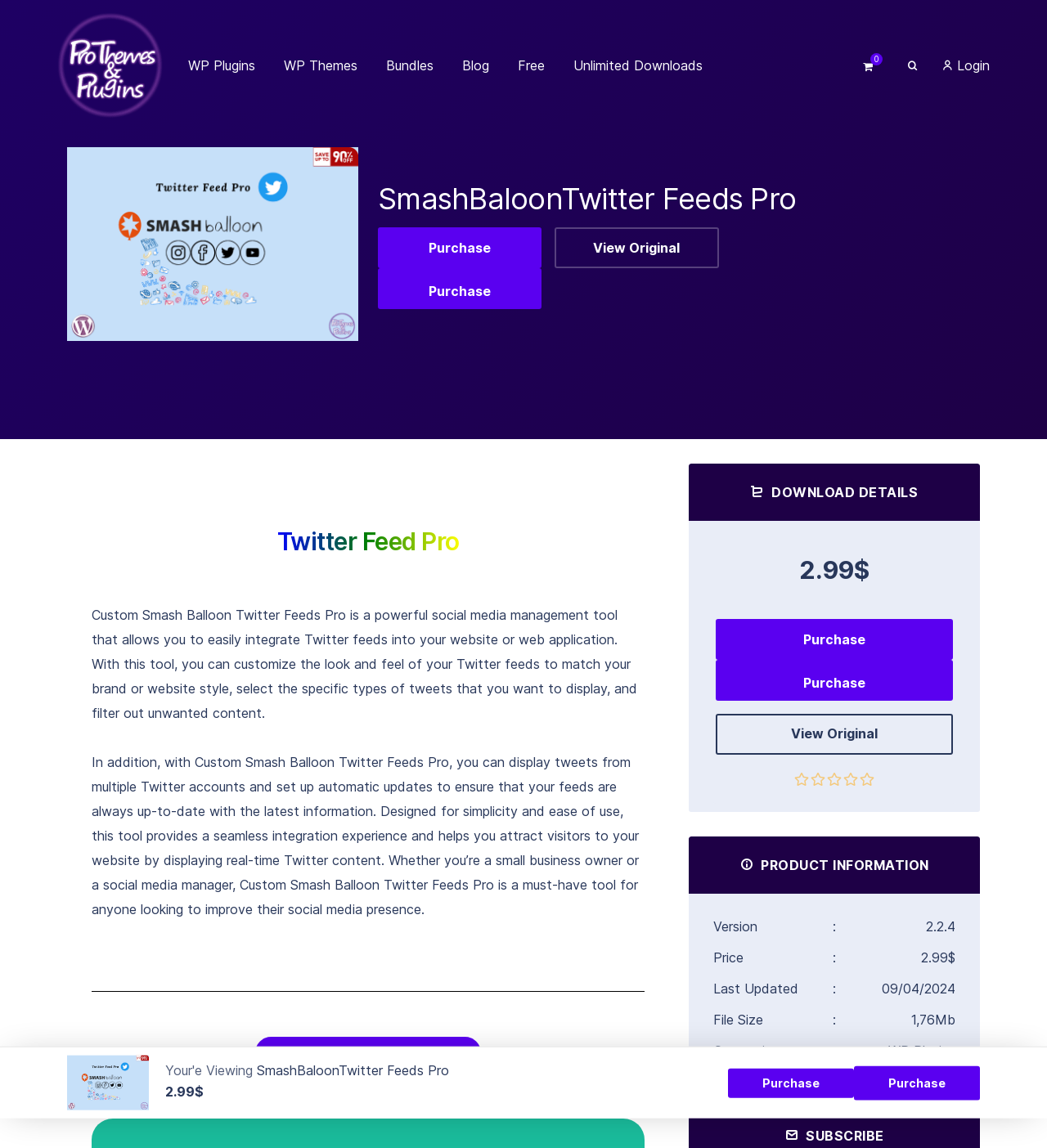Please locate the bounding box coordinates of the element that should be clicked to complete the given instruction: "Download the 'SmashBaloonTwitter Feeds Pro'".

[0.684, 0.539, 0.91, 0.575]